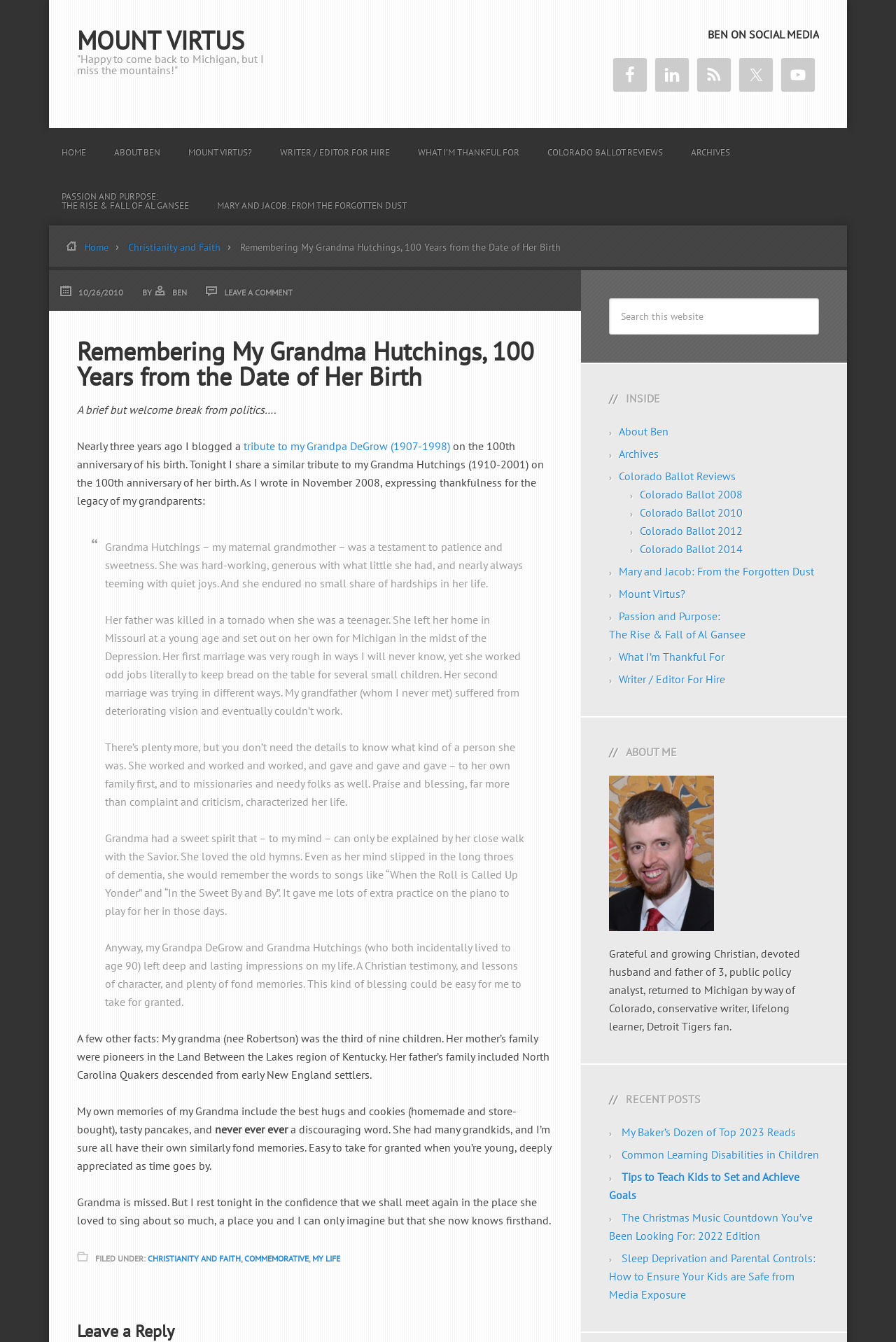What is the name of the song Grandma Hutchings loved to sing?
Can you give a detailed and elaborate answer to the question?

The text mentions 'She loved the old hymns. Even as her mind slipped in the long throes of dementia, she would remember the words to songs like “When the Roll is Called Up Yonder” and “In the Sweet By and By”'.